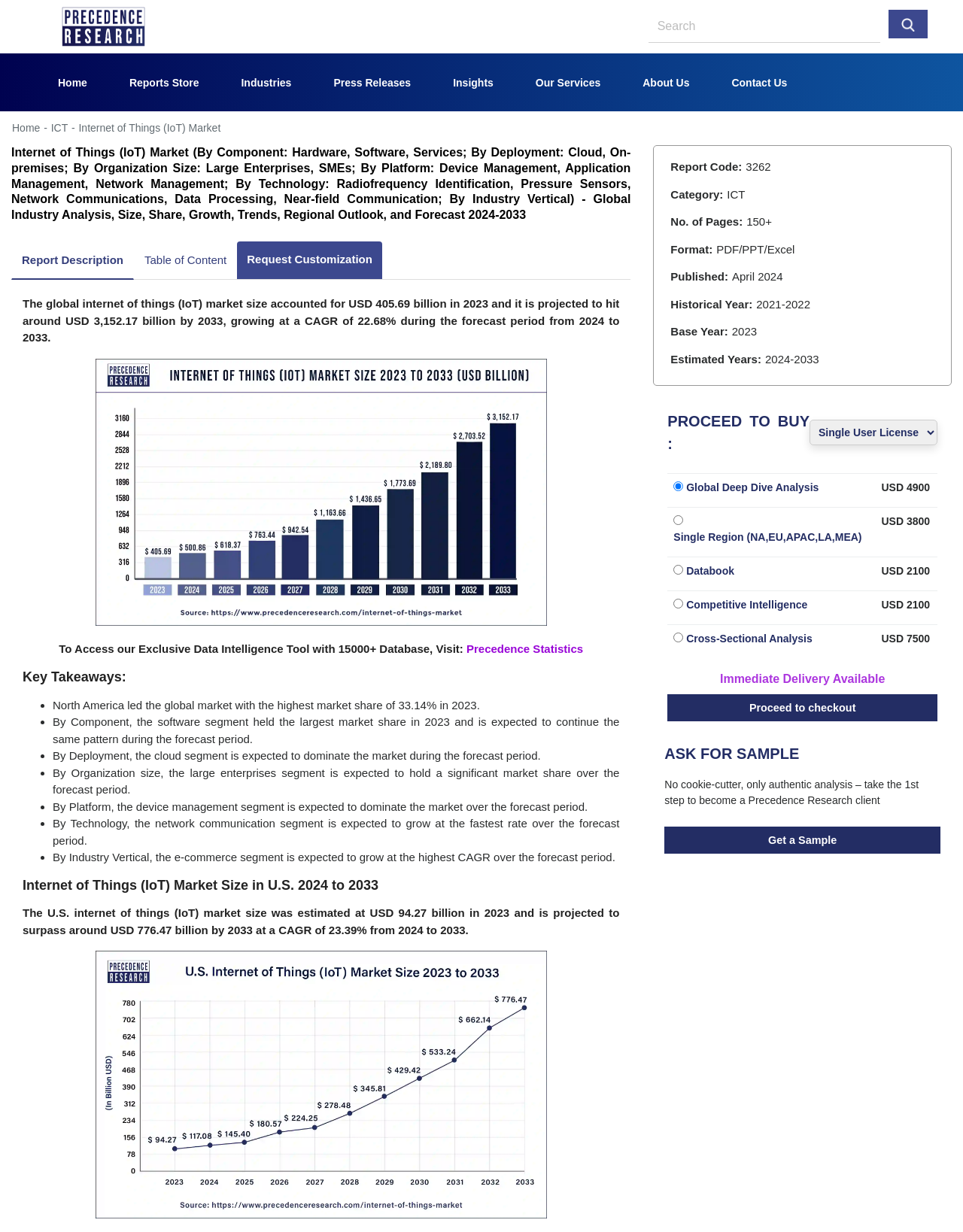What is the projected IoT market size by 2033? Refer to the image and provide a one-word or short phrase answer.

USD 3,152.17 billion